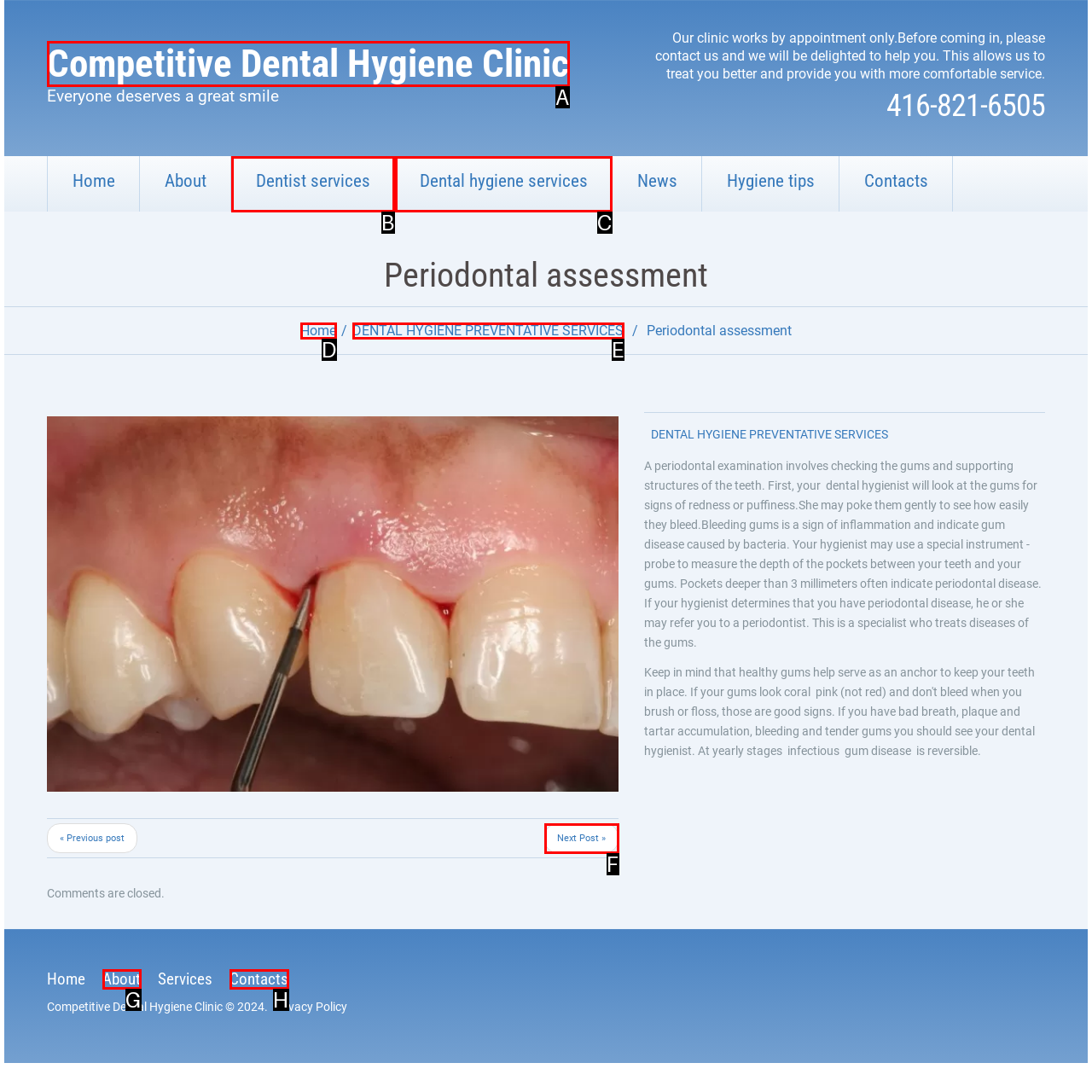Tell me which one HTML element I should click to complete the following task: Go to the 'Dentist services' page Answer with the option's letter from the given choices directly.

B